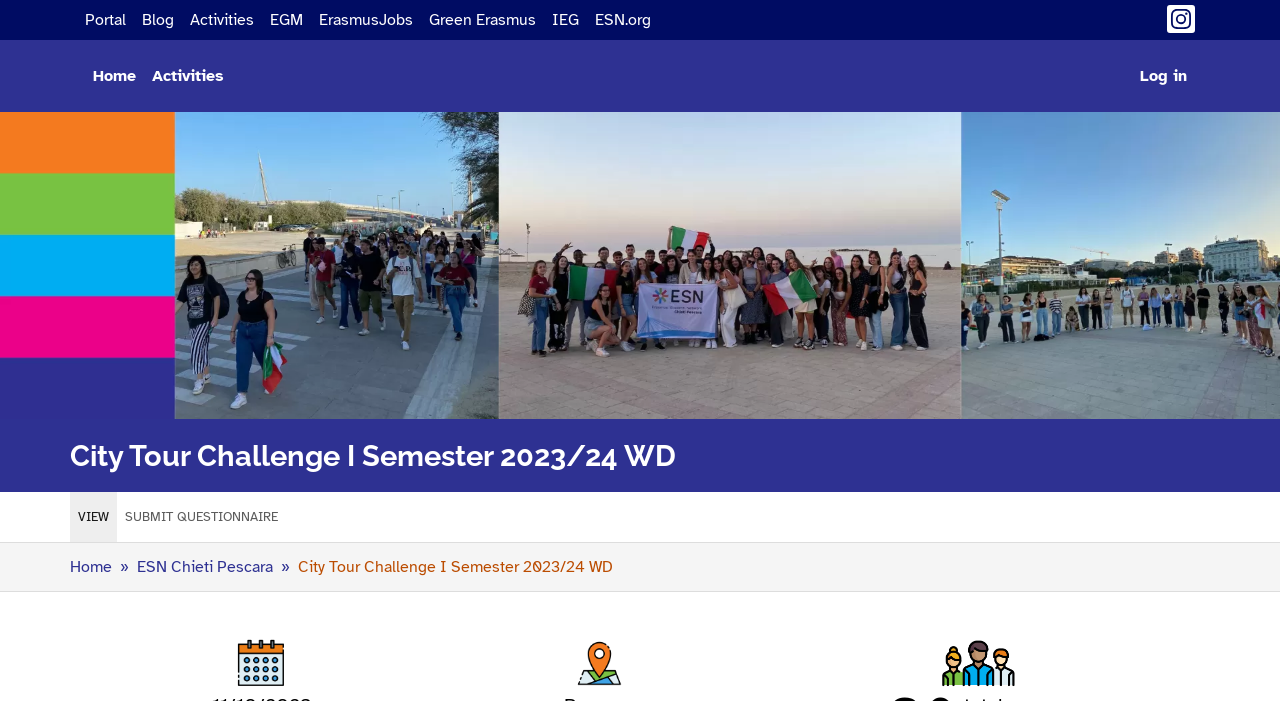Summarize the contents and layout of the webpage in detail.

The webpage is about the City Tour Challenge I Semester 2023/24 WD, which appears to be an activity or event. At the top-left corner, there is a link to skip to the main content. Below that, there is a row of links to various portals, including Portal, Blog, Activities, EGM, ErasmusJobs, Green Erasmus, IEG, and ESN.org. 

To the right of these links, there is a link to Instagram. Below this row, there are three more links: Home, Activities, and Log in. 

The main content of the page is divided into sections. At the top, there is a large image with the title "City tour". Below that, there is a heading that reads "City Tour Challenge I Semester 2023/24 WD". 

Underneath, there are two tabs: VIEW (ACTIVE TAB) and SUBMIT QUESTIONNAIRE. Below these tabs, there is a breadcrumb navigation section that shows the path from Home to ESN Chieti Pescara to City Tour Challenge I Semester 2023/24 WD. 

At the bottom of the page, there are three images: a logo of a person, an icon representing the location of the activity, and another logo of a person.